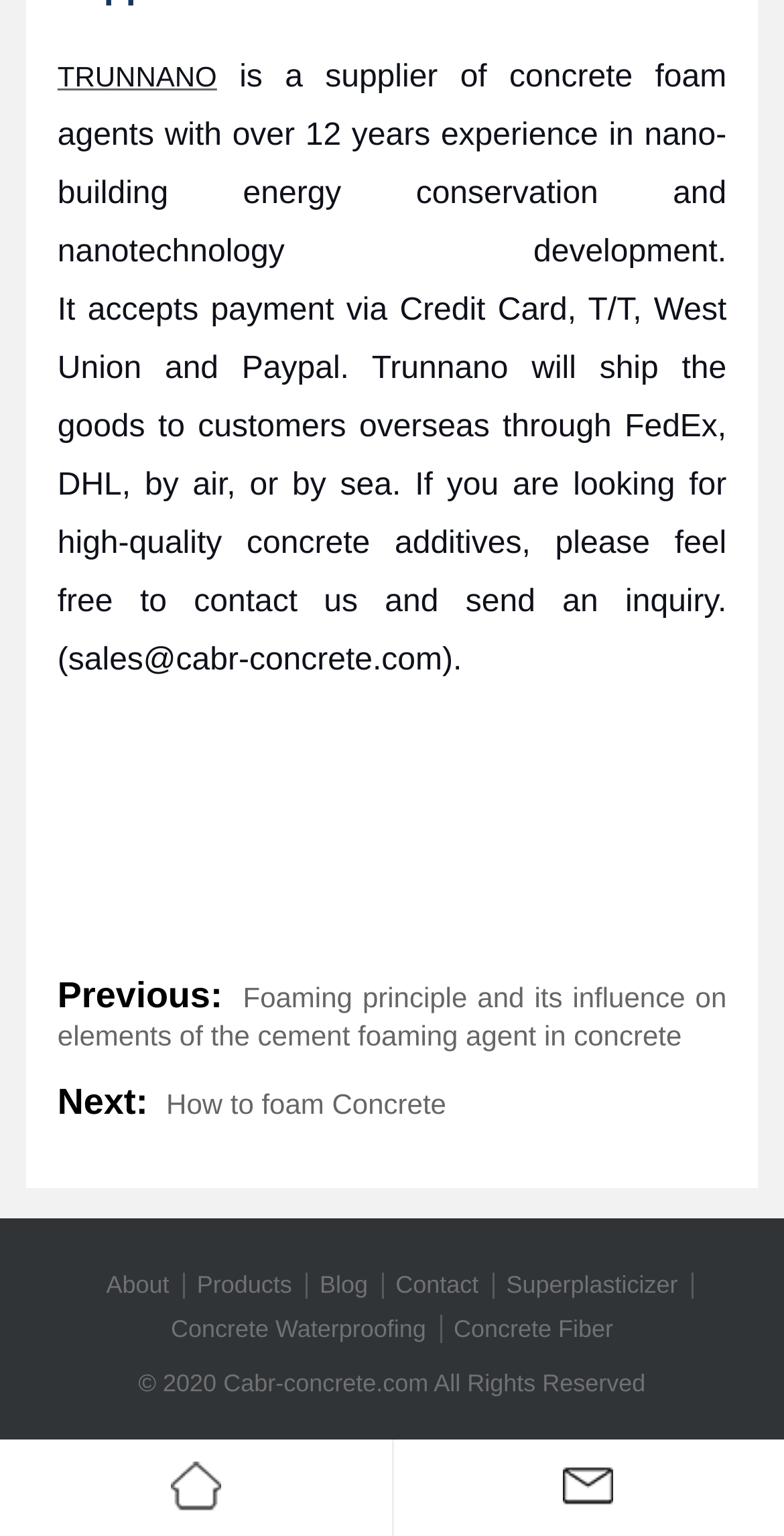Answer the following query with a single word or phrase:
What is the copyright year of the website?

2020